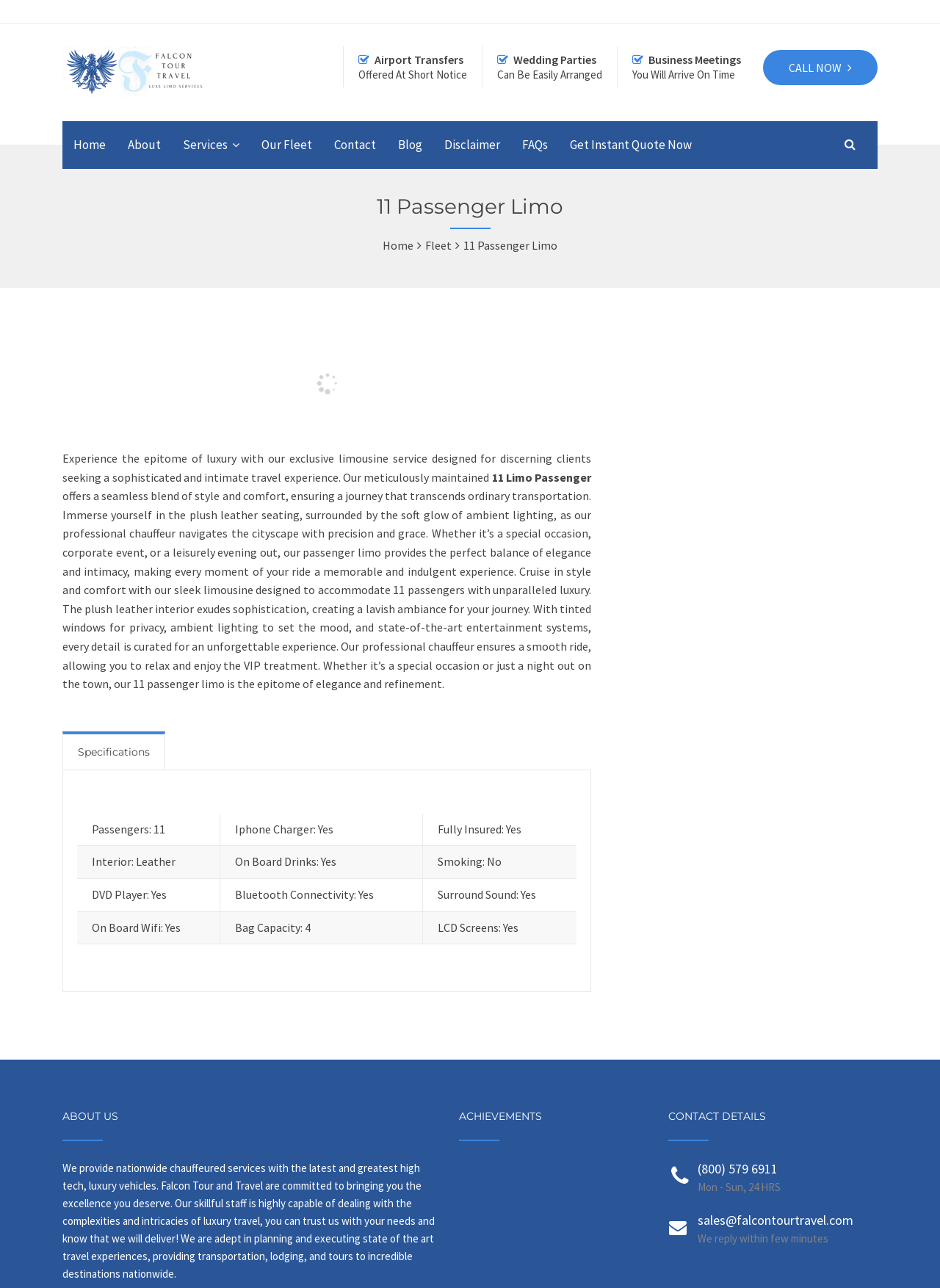Determine the bounding box coordinates of the clickable region to carry out the instruction: "Click CALL NOW".

[0.812, 0.039, 0.934, 0.066]